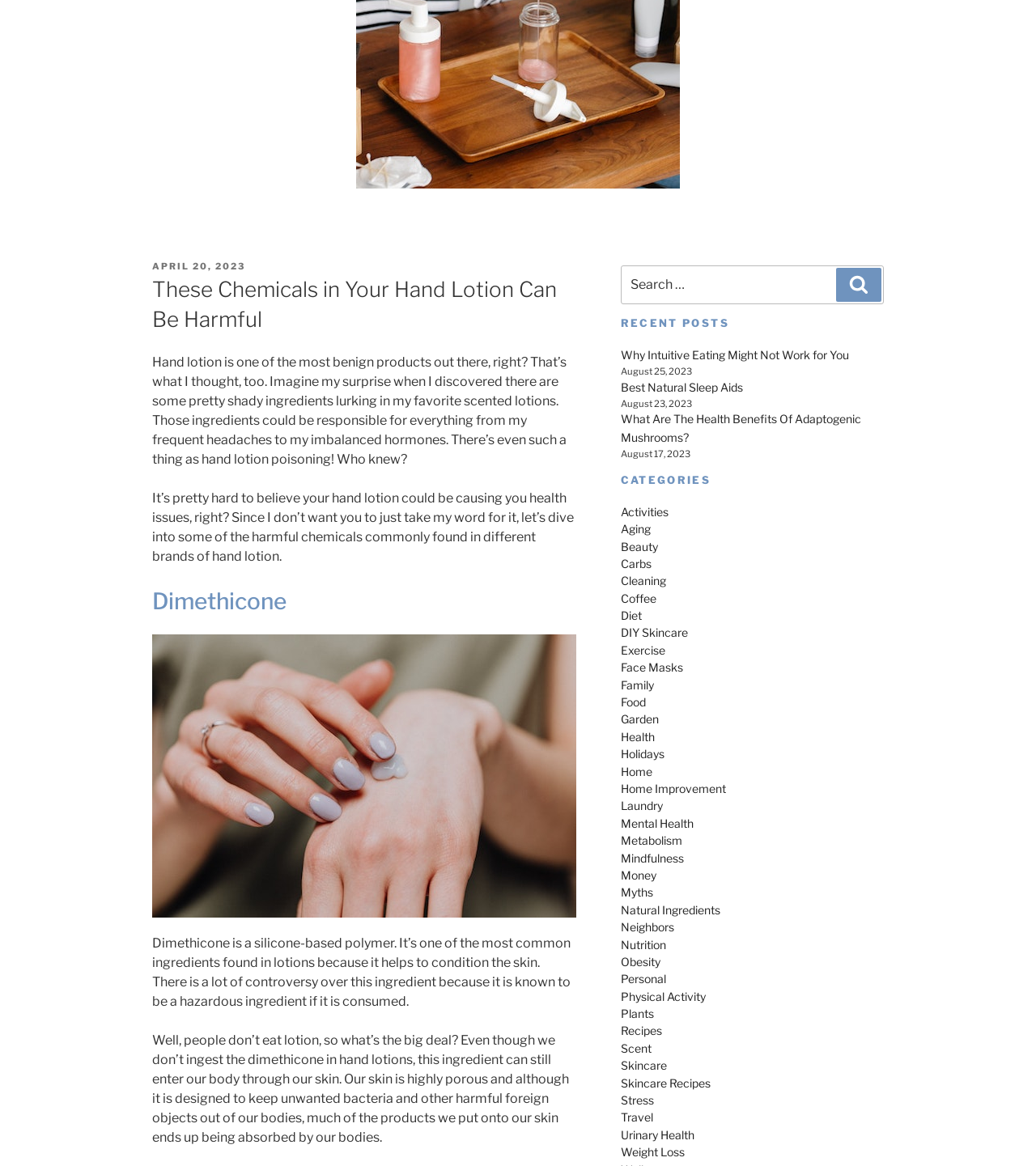From the screenshot, find the bounding box of the UI element matching this description: "April 20, 2023April 20, 2023". Supply the bounding box coordinates in the form [left, top, right, bottom], each a float between 0 and 1.

[0.147, 0.224, 0.23, 0.232]